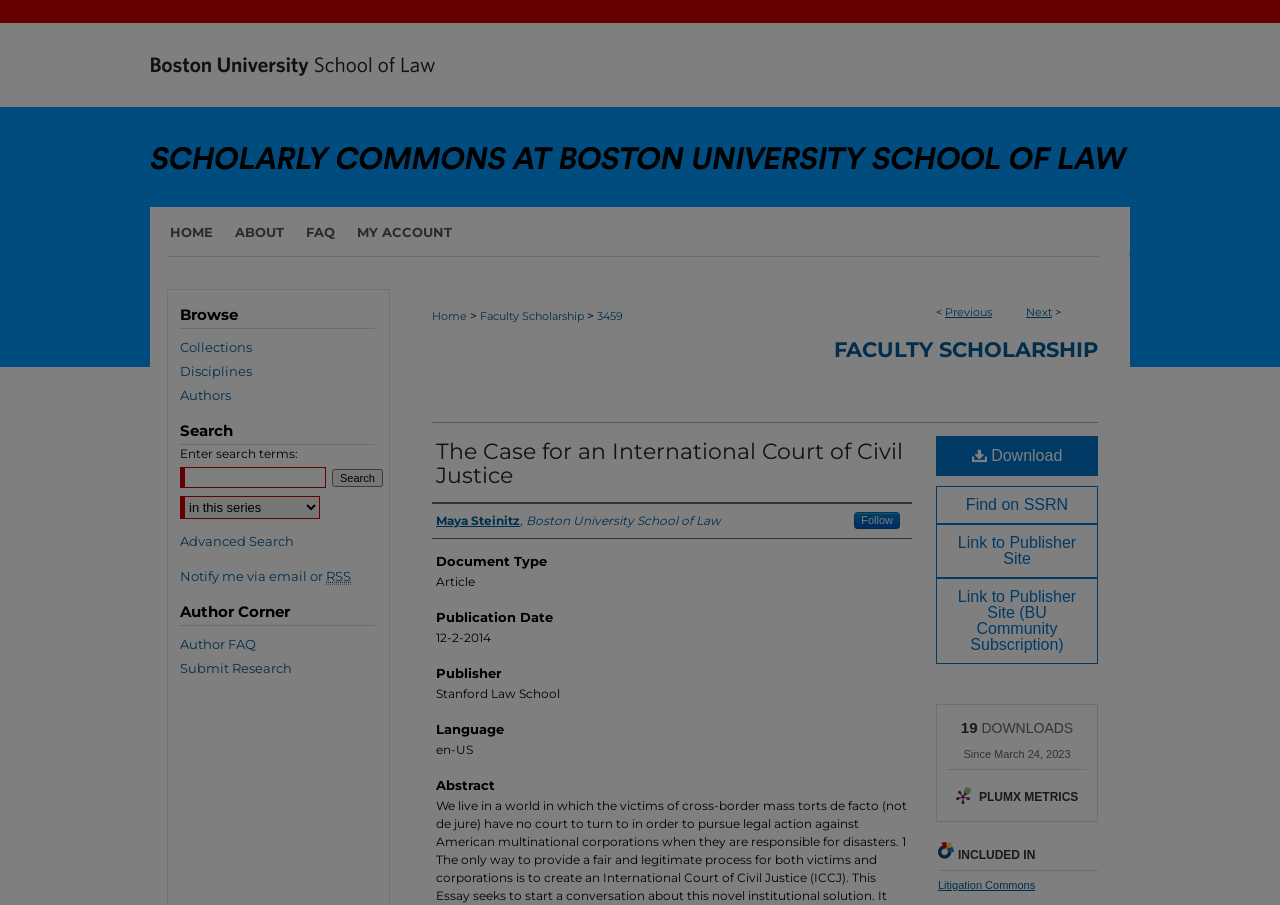What is the type of document?
Look at the image and respond with a one-word or short phrase answer.

Article